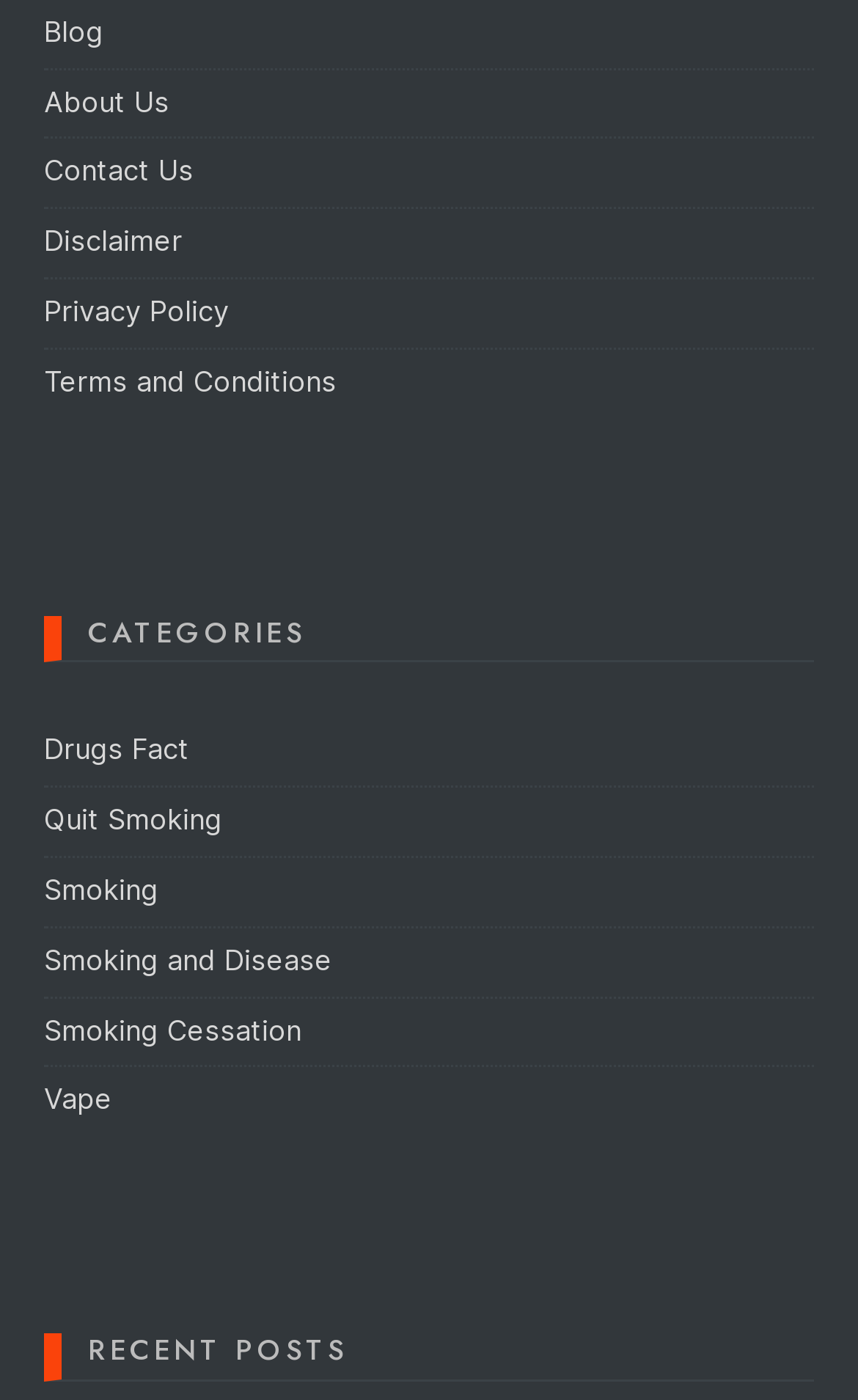Can you identify the bounding box coordinates of the clickable region needed to carry out this instruction: 'view recent posts'? The coordinates should be four float numbers within the range of 0 to 1, stated as [left, top, right, bottom].

[0.051, 0.953, 0.949, 0.987]